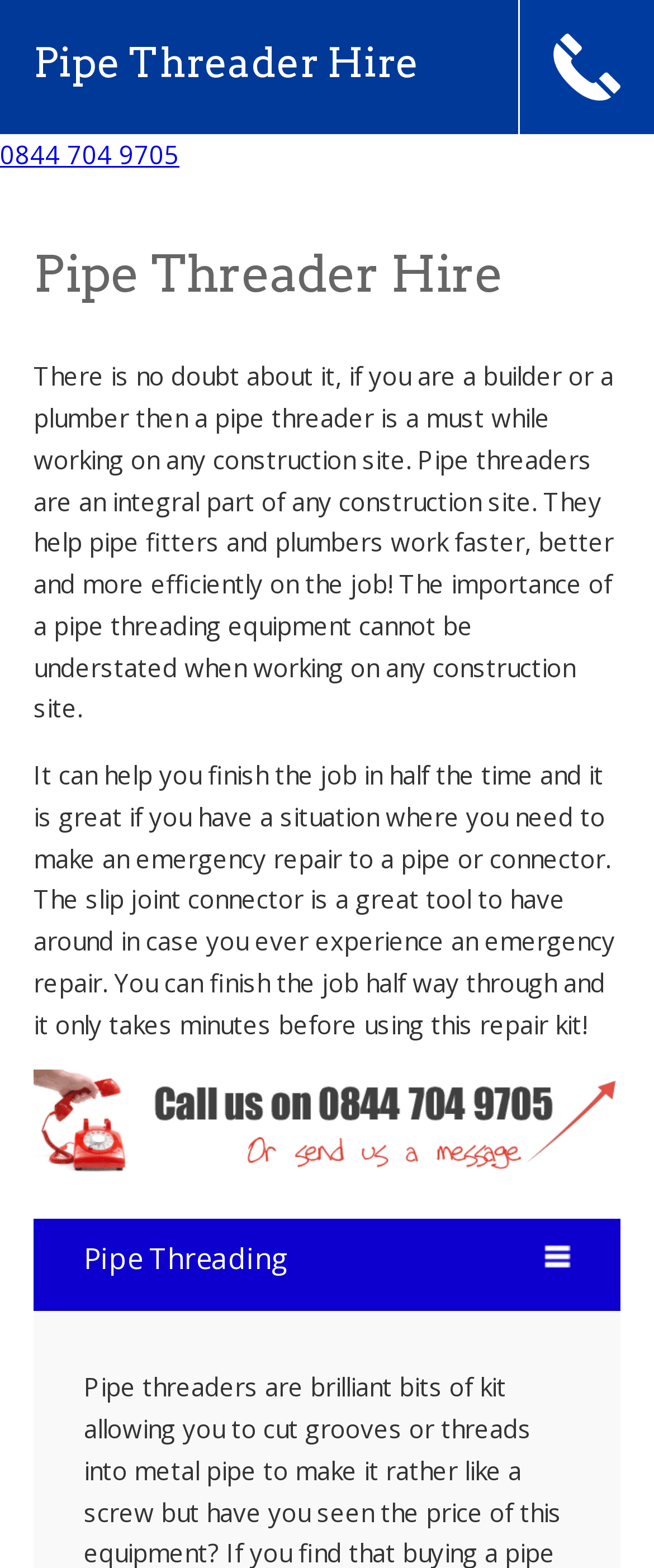What is the related service offered on the webpage?
Please provide a comprehensive and detailed answer to the question.

The webpage offers pipe threader hire services, as indicated by the heading 'Pipe Threader Hire' and the link 'Pipe threader hire UK'.